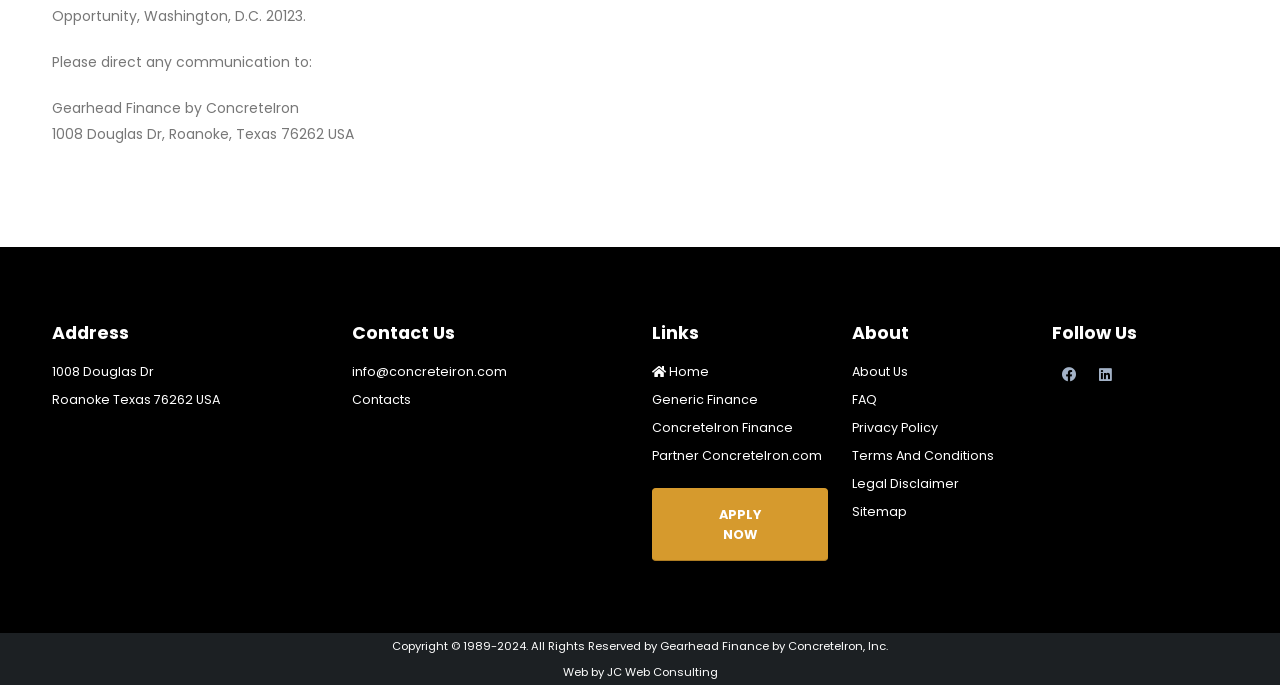Determine the bounding box coordinates of the element's region needed to click to follow the instruction: "Follow on Facebook". Provide these coordinates as four float numbers between 0 and 1, formatted as [left, top, right, bottom].

[0.822, 0.525, 0.848, 0.573]